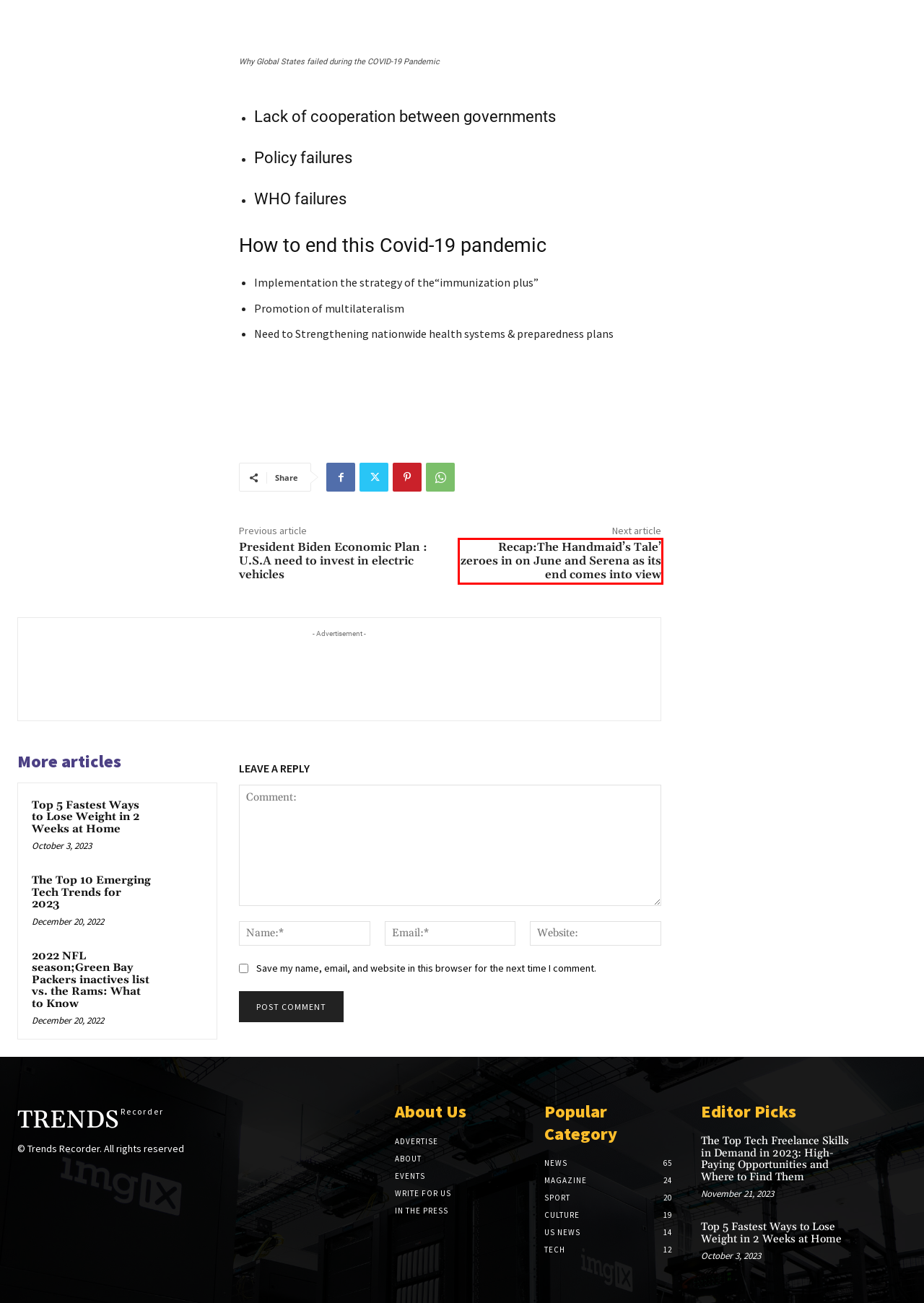You have received a screenshot of a webpage with a red bounding box indicating a UI element. Please determine the most fitting webpage description that matches the new webpage after clicking on the indicated element. The choices are:
A. News Archives - Trends Recorder
B. World Cup live:Argentina overpowers Croatia
C. Recap:The Handmaid's Tale' zeroes in on June and Serena as its end comes into view - Trends Recorder
D. Sport Archives - Trends Recorder
E. Featured Archives - Trends Recorder
F. Health & Fitness Archives - Trends Recorder
G. President Biden Economic Plan : U.S.A need to invest in electric vehicles - Trends Recorder
H. The Top 10 Emerging Tech Trends for 2023 Be ready For

C